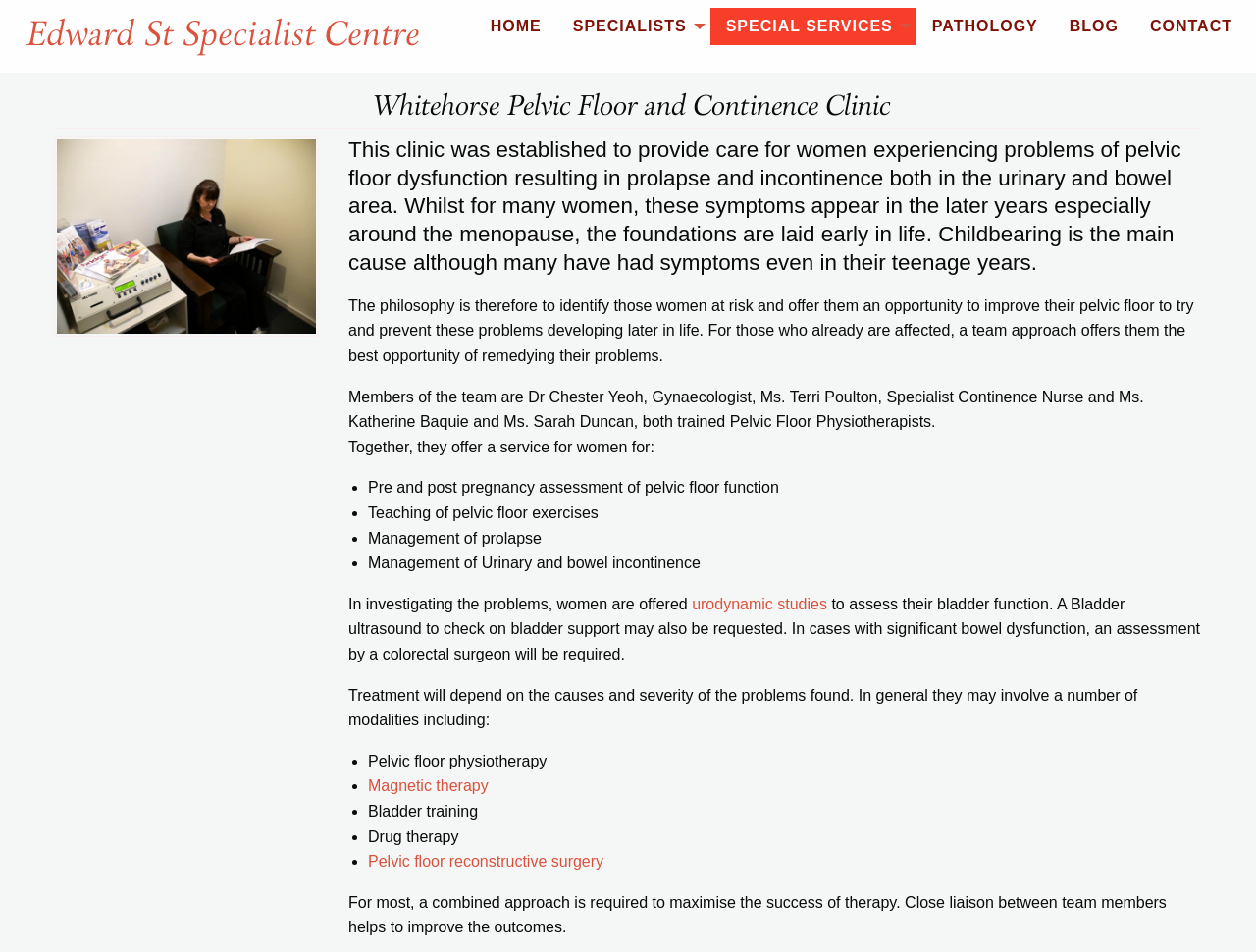Identify the bounding box coordinates of the region I need to click to complete this instruction: "Click urodynamic studies".

[0.551, 0.626, 0.659, 0.643]